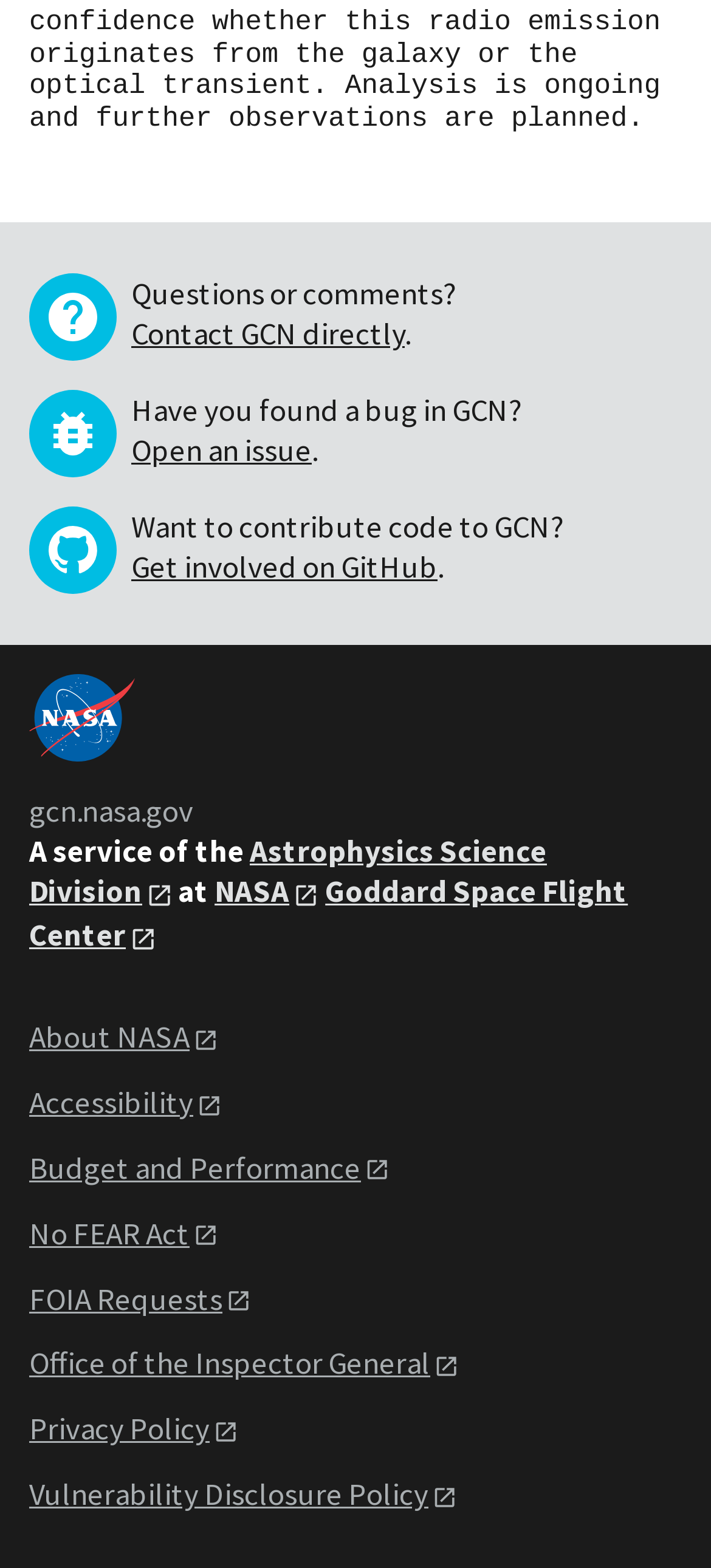Respond to the question below with a single word or phrase: What is the genre of the Astrophysics Science Division?

Not specified